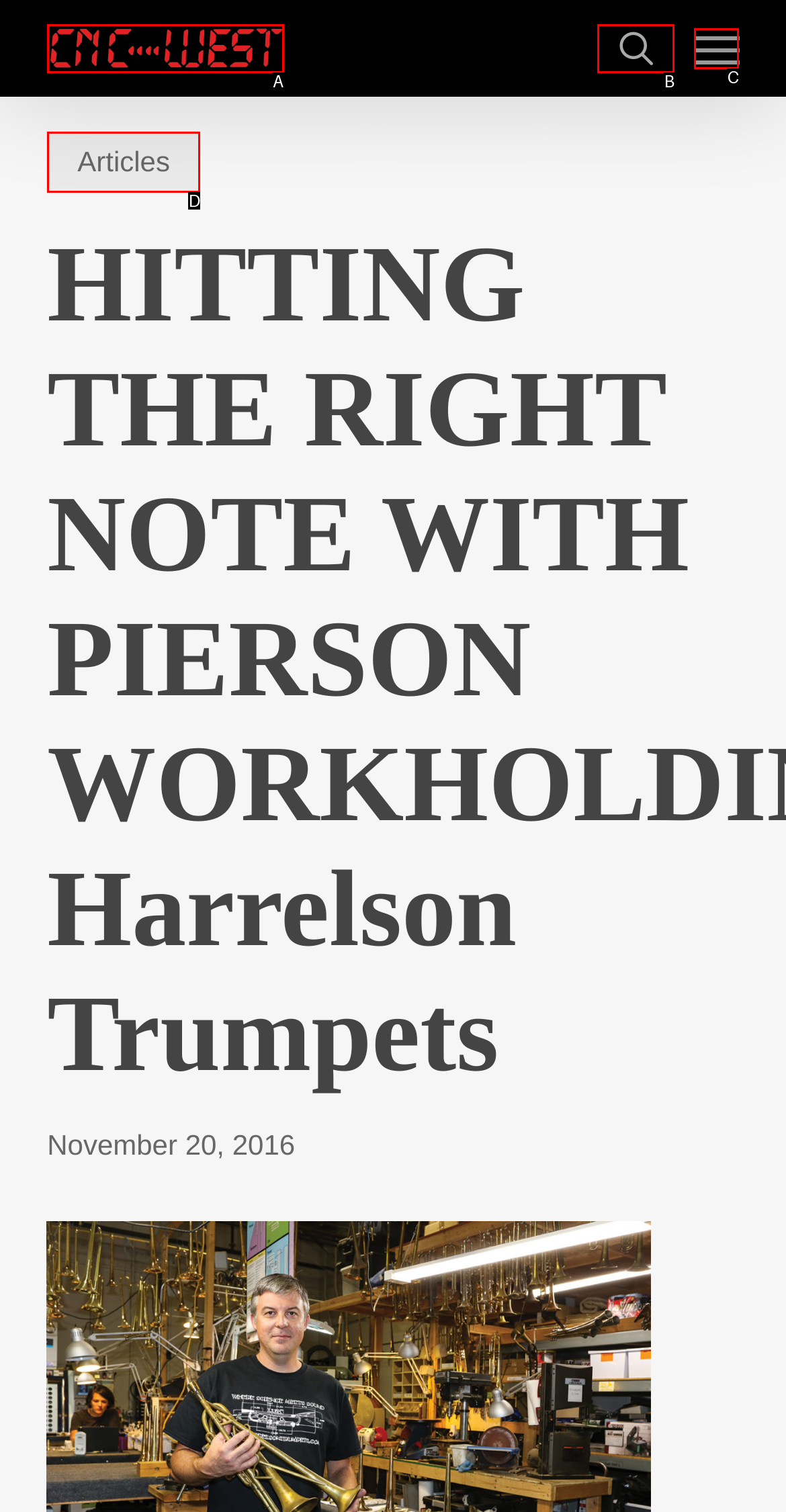Which option corresponds to the following element description: Menu?
Please provide the letter of the correct choice.

C